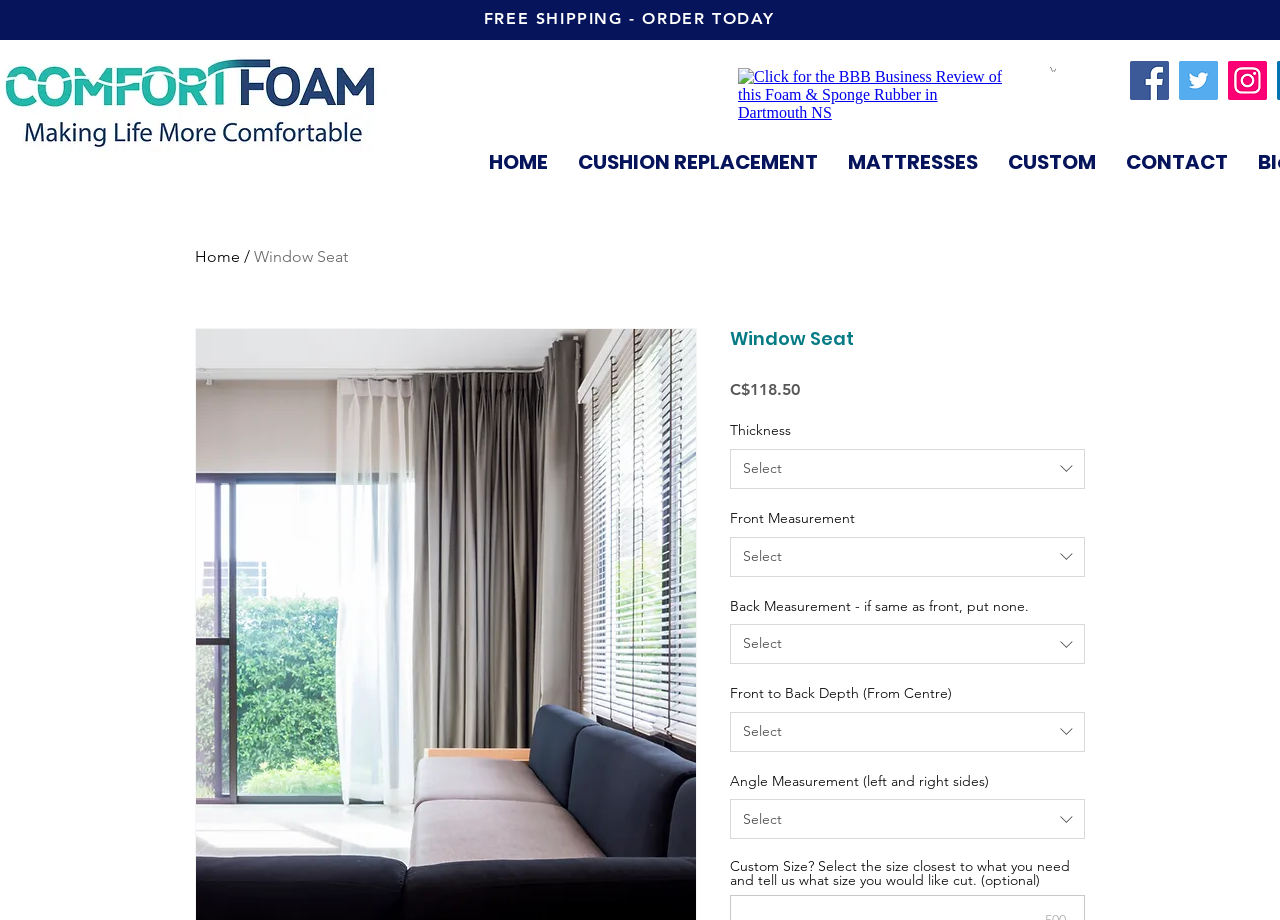Can you find the bounding box coordinates of the area I should click to execute the following instruction: "Click on the 'FREE SHIPPING - ORDER TODAY' link"?

[0.378, 0.01, 0.606, 0.03]